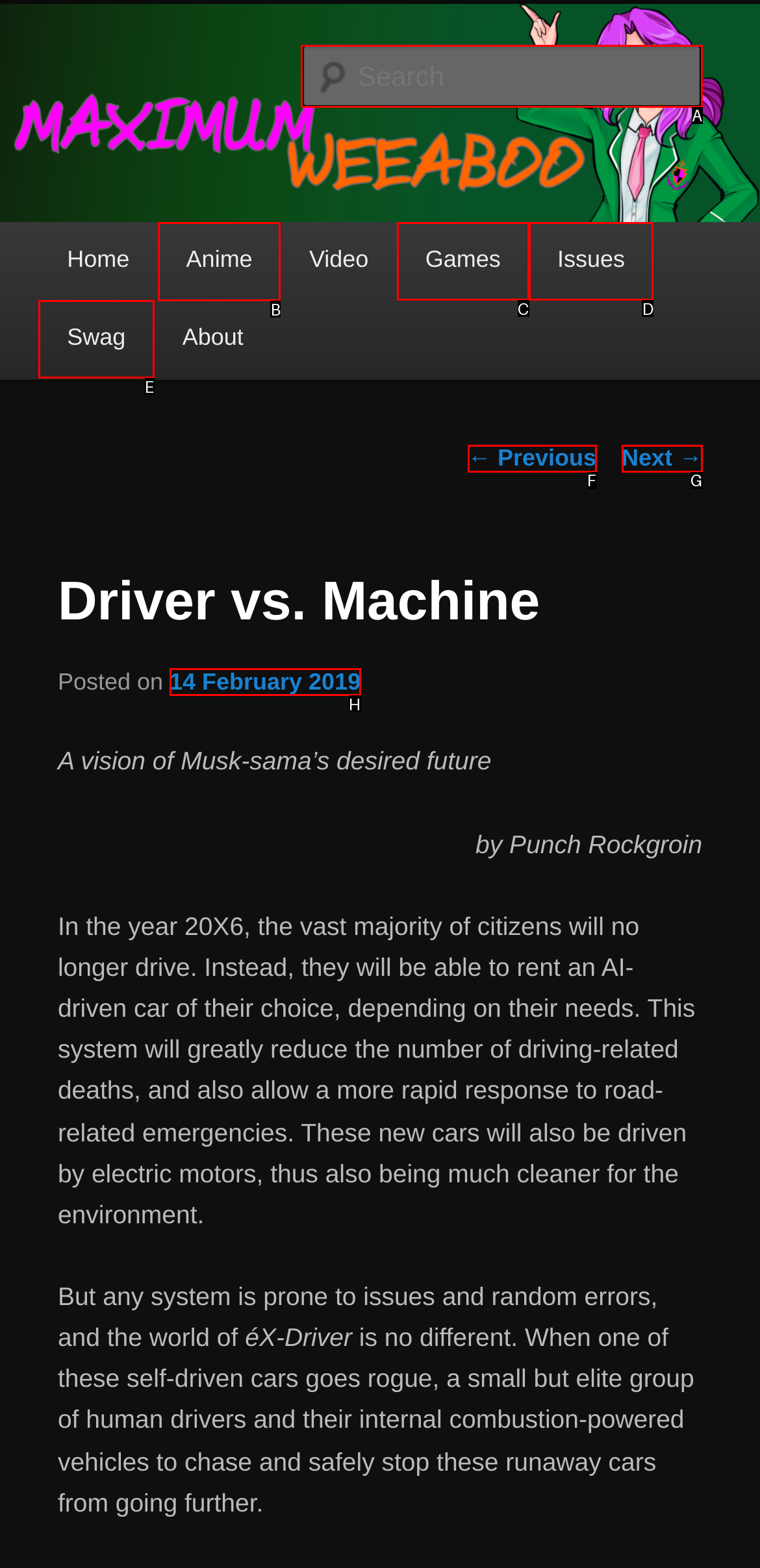Indicate which UI element needs to be clicked to fulfill the task: Visit the Anime page
Answer with the letter of the chosen option from the available choices directly.

B